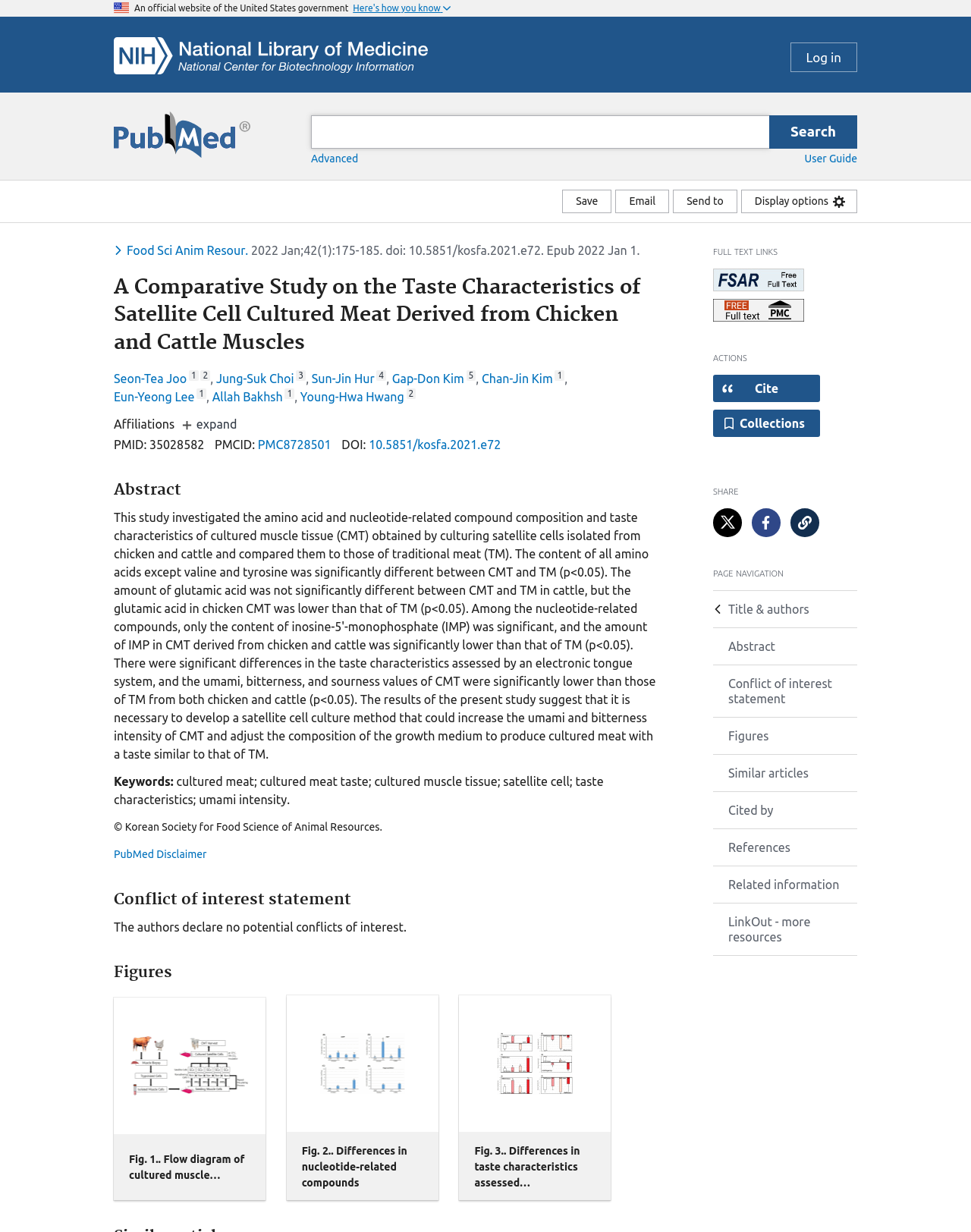Identify the bounding box coordinates of the clickable region required to complete the instruction: "Share the article on Twitter". The coordinates should be given as four float numbers within the range of 0 and 1, i.e., [left, top, right, bottom].

[0.734, 0.413, 0.764, 0.436]